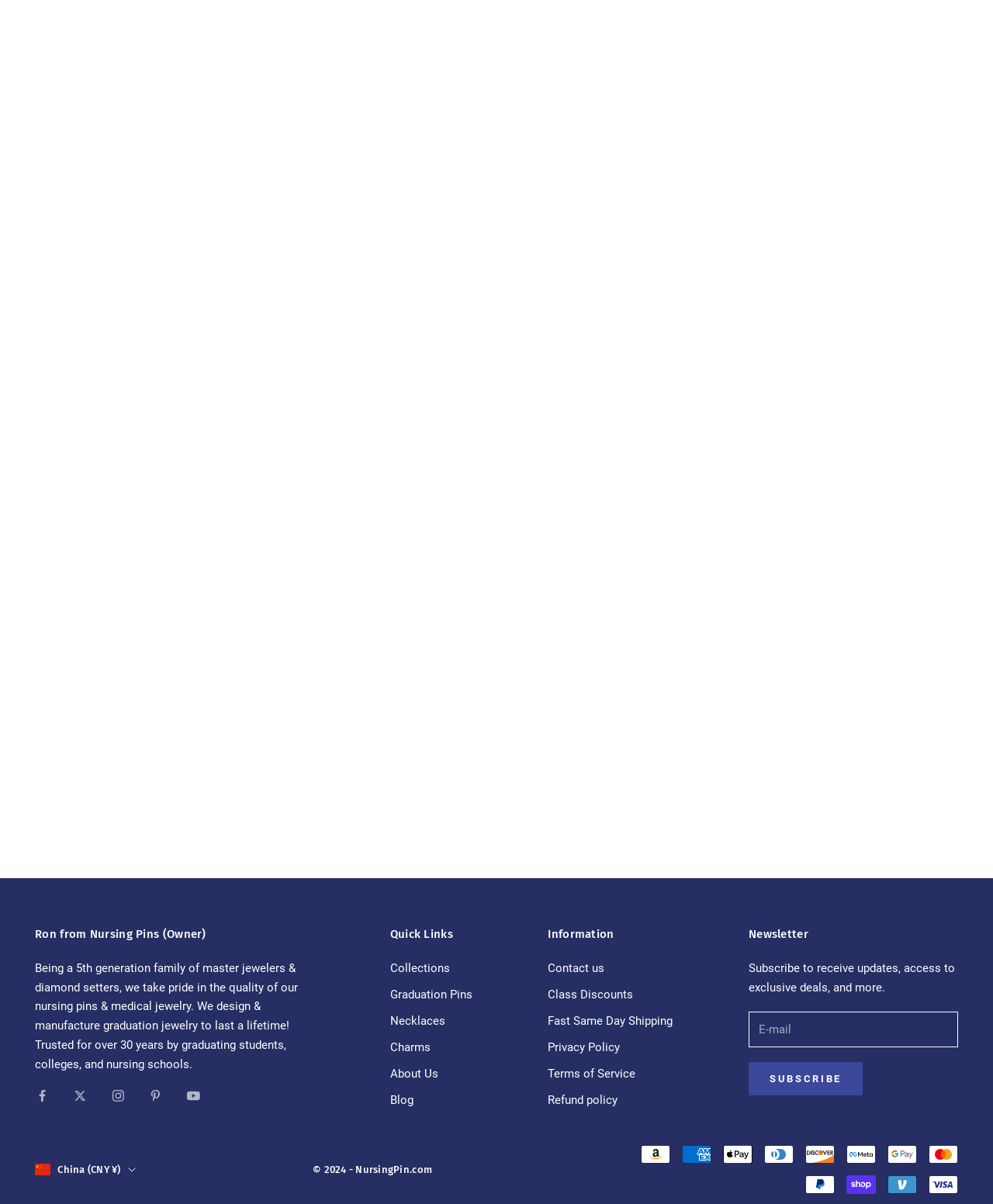How many social media platforms can you follow Nursing Pins on?
Please provide a single word or phrase as your answer based on the screenshot.

5